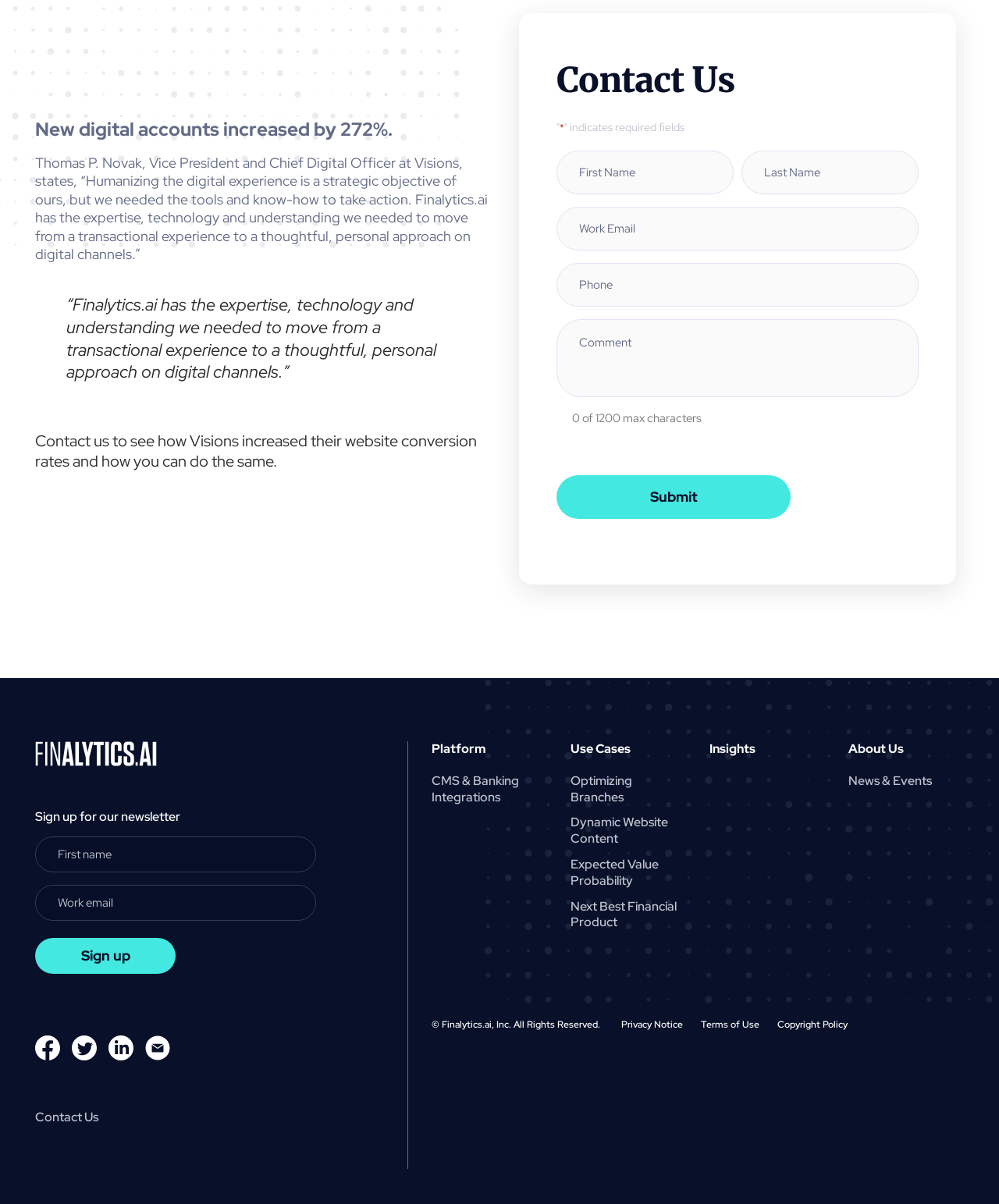How many social media links are present on the webpage?
Using the details from the image, give an elaborate explanation to answer the question.

The answer can be found by counting the number of social media links present on the webpage. There are links to Facebook, Twitter, and another Twitter link, for a total of three social media links.